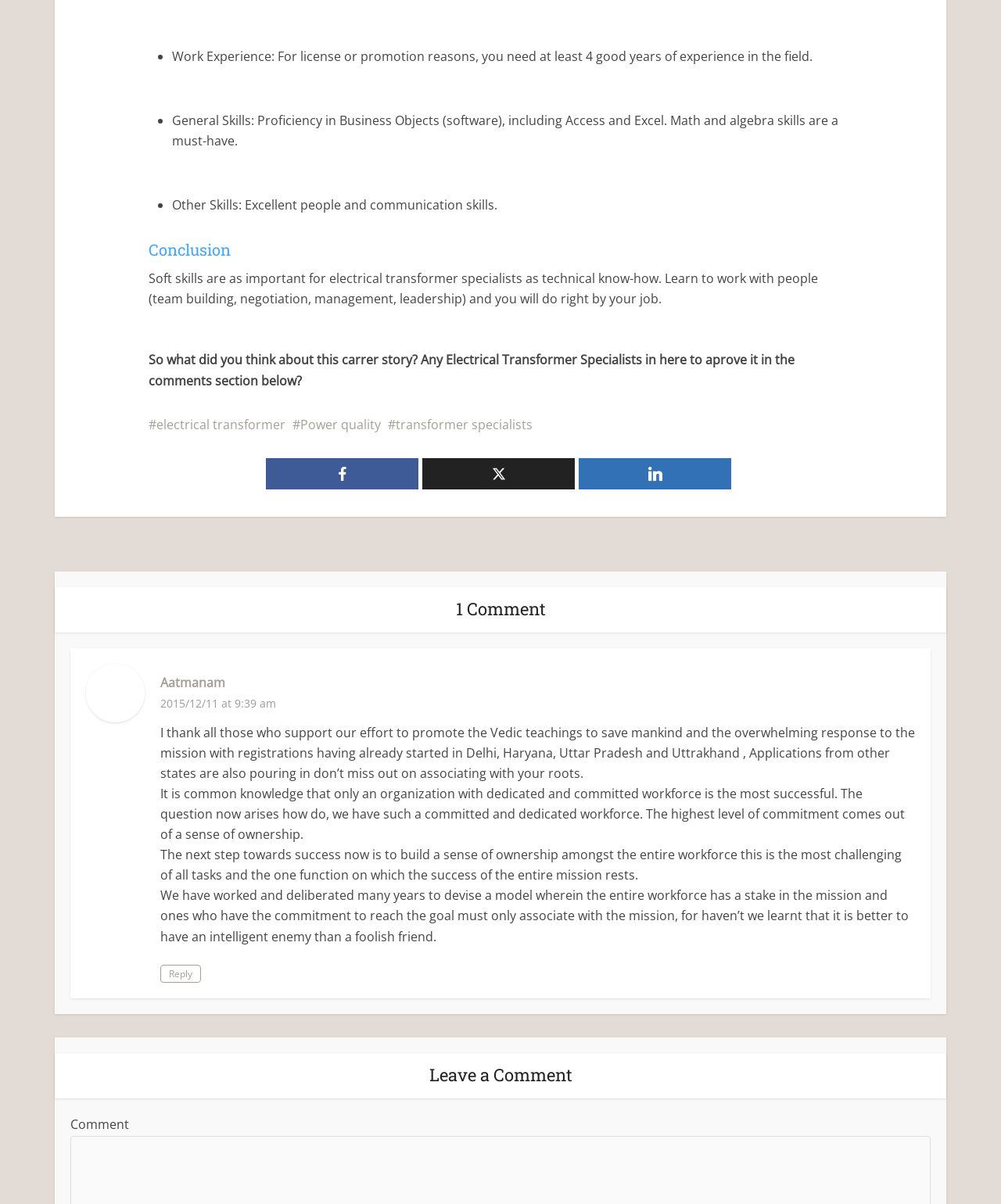Please locate the bounding box coordinates of the region I need to click to follow this instruction: "Leave a comment".

[0.055, 0.874, 0.945, 0.912]